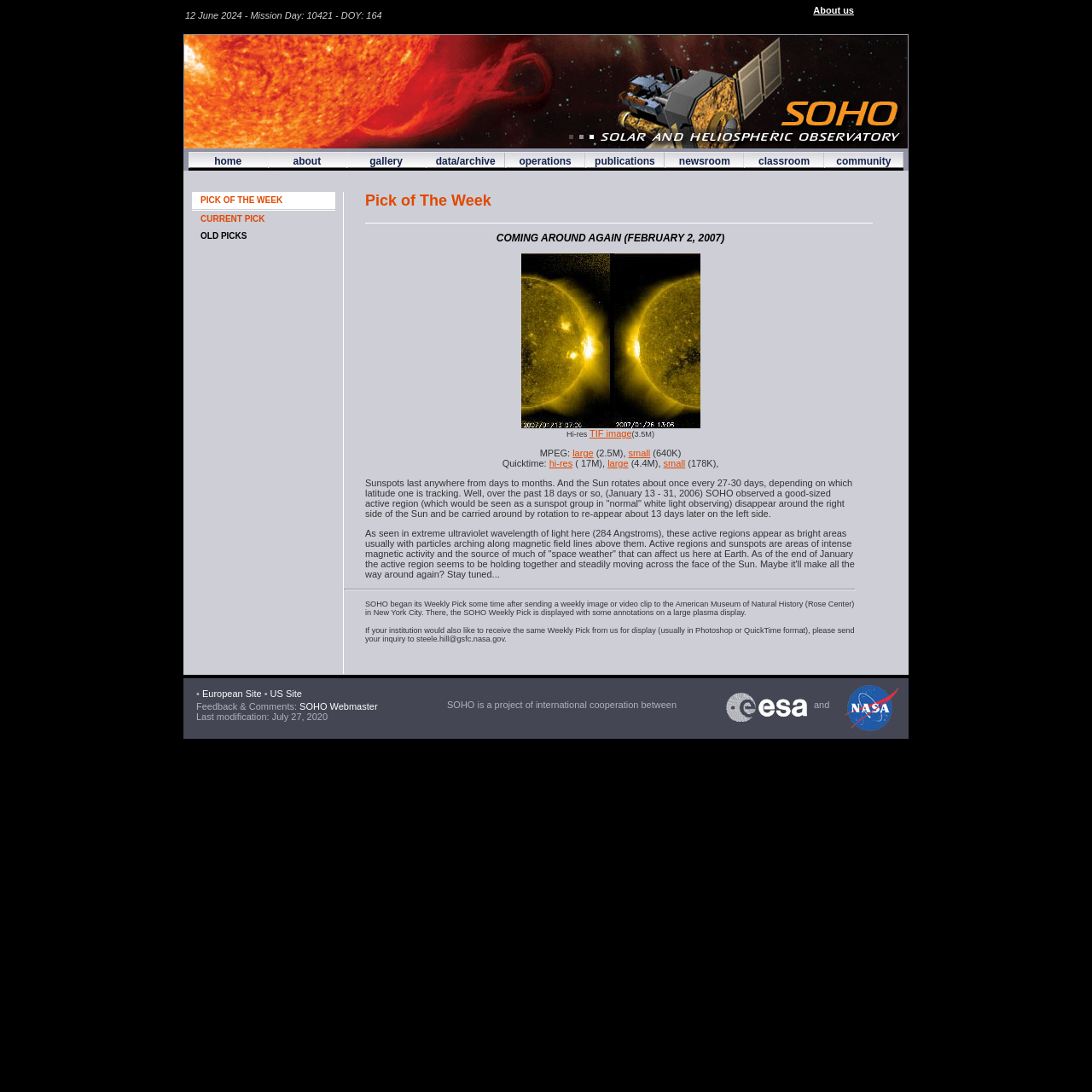Pinpoint the bounding box coordinates of the element that must be clicked to accomplish the following instruction: "Go to home". The coordinates should be in the format of four float numbers between 0 and 1, i.e., [left, top, right, bottom].

[0.196, 0.142, 0.221, 0.153]